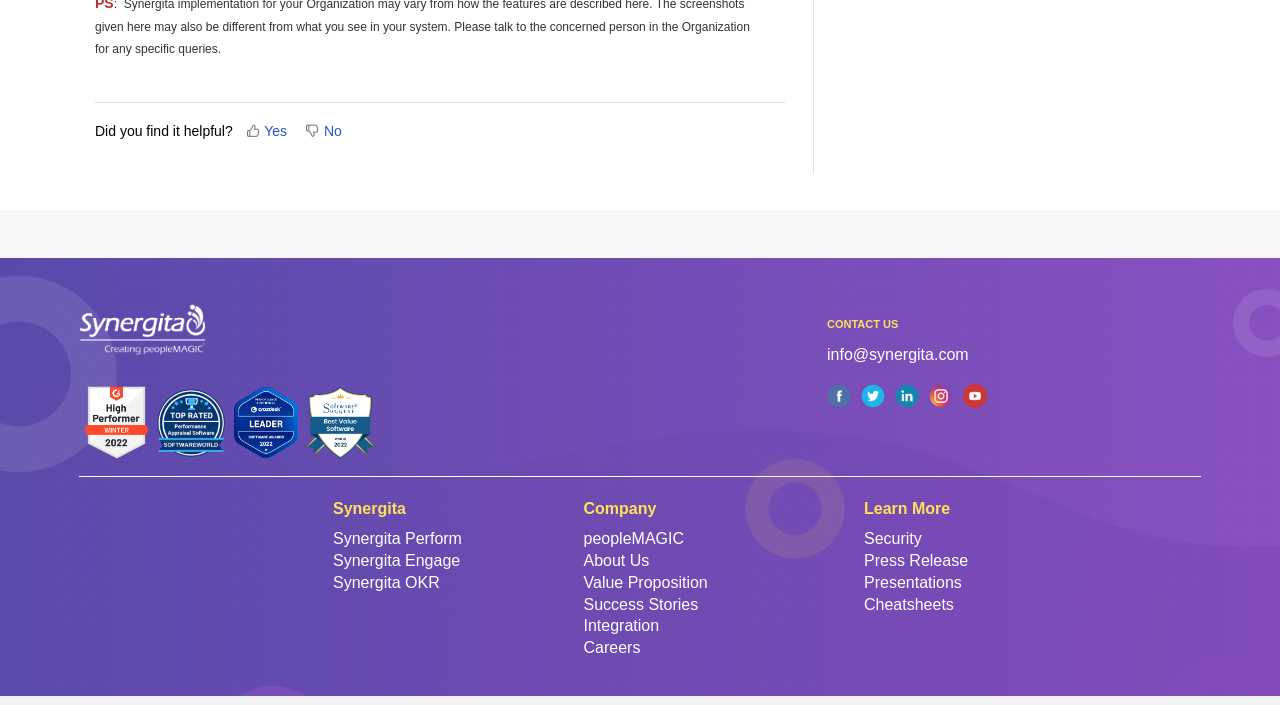Kindly determine the bounding box coordinates of the area that needs to be clicked to fulfill this instruction: "Contact us through email".

[0.646, 0.487, 0.757, 0.521]